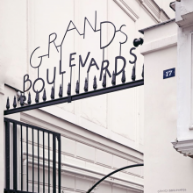Offer a comprehensive description of the image.

The image features a charming, vintage-style archway sign that reads "GRANDS BOULEVARDS," elegantly crafted in a whimsical, cursive font. This sign is situated above a wrought iron gate, hinting at an entrance to a vibrant area or district. The background displays a soft, white wall, enhancing the sign's prominence. A small blue plaque can be discerned on the right side of the image, marked with the number "37," potentially indicating a specific address within the bustling environment of the "Grands Boulevards." This location is known for its lively atmosphere, combining historical allure with contemporary urban life. The overall aesthetic captures the essence of Parisian charm, inviting viewers to explore the rich culture and history associated with this renowned area.